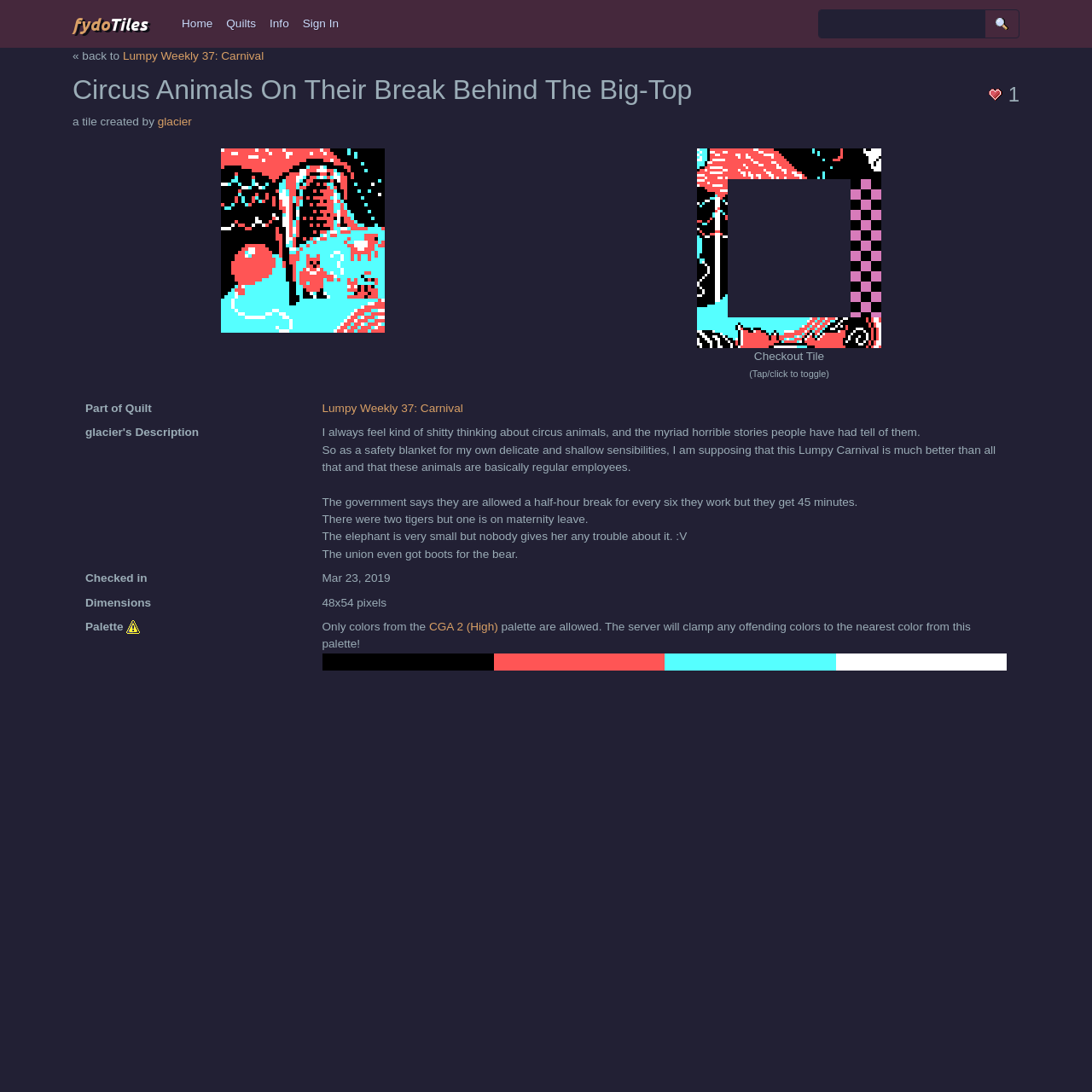Please identify the bounding box coordinates of the element's region that needs to be clicked to fulfill the following instruction: "Go back to Lumpy Weekly 37: Carnival". The bounding box coordinates should consist of four float numbers between 0 and 1, i.e., [left, top, right, bottom].

[0.112, 0.045, 0.242, 0.057]